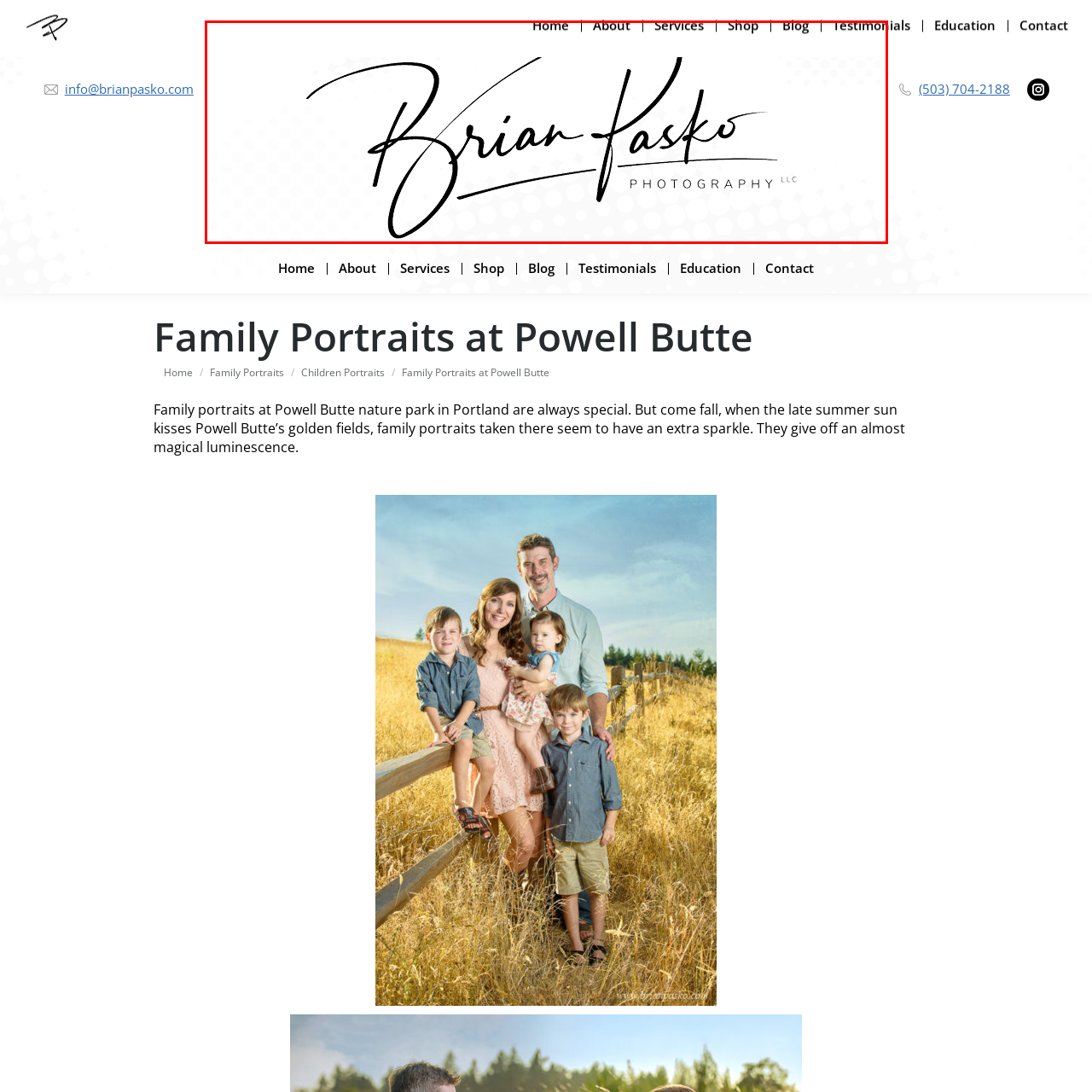Describe in detail the elements and actions shown in the image within the red-bordered area.

The image features the elegant logo of Brian Pasko Photography, characterized by a stylish and flowing script that highlights the name "Brian Pasko" prominently. Below the name, the word "PHOTOGRAPHY" is presented in a more structured font, emphasizing the professional nature of the business. The overall design conveys a sense of sophistication and artistic flair, making it fitting for a photography brand. Additionally, the logo is accompanied by navigation options for the website, such as "Home," "About," "Services," "Shop," "Blog," and "Testimonials," suggesting a user-friendly interface that allows visitors to easily explore Brian Pasko's photography offerings.